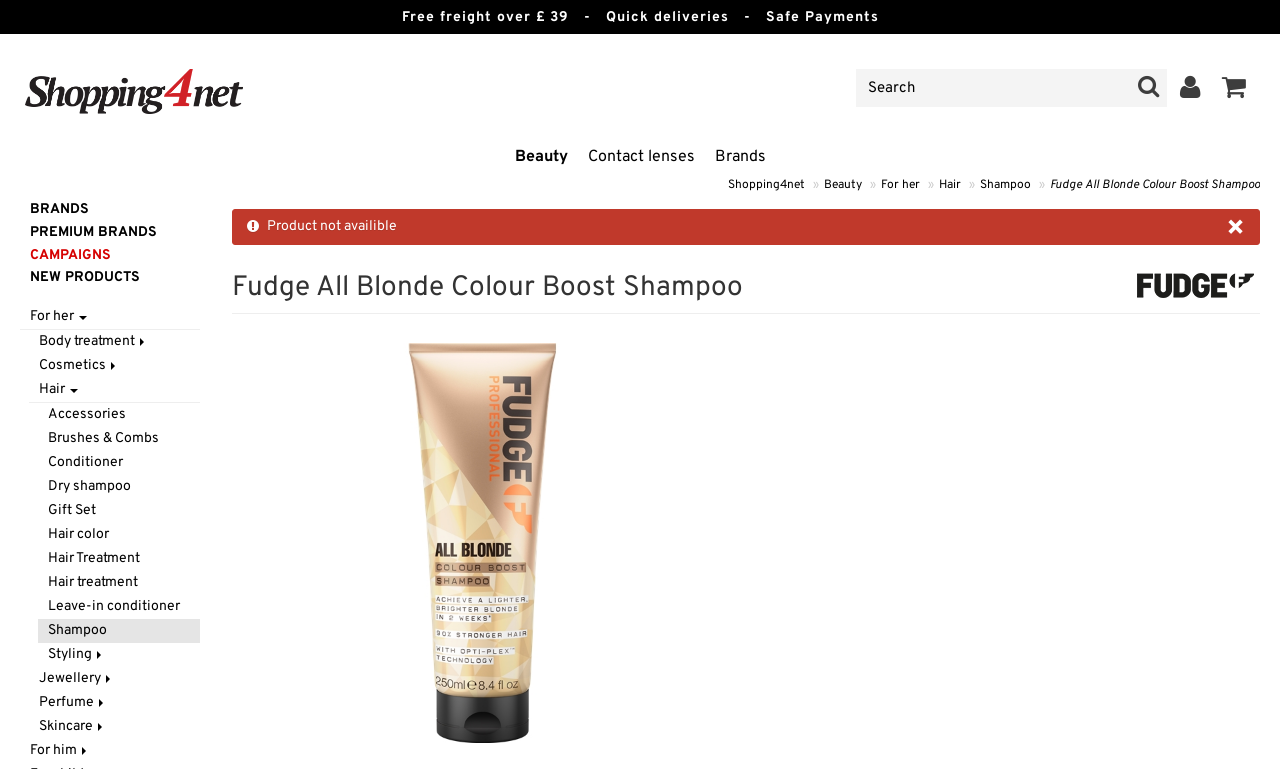Find the bounding box coordinates of the element's region that should be clicked in order to follow the given instruction: "Go to Fudge brand page". The coordinates should consist of four float numbers between 0 and 1, i.e., [left, top, right, bottom].

[0.884, 0.357, 0.984, 0.386]